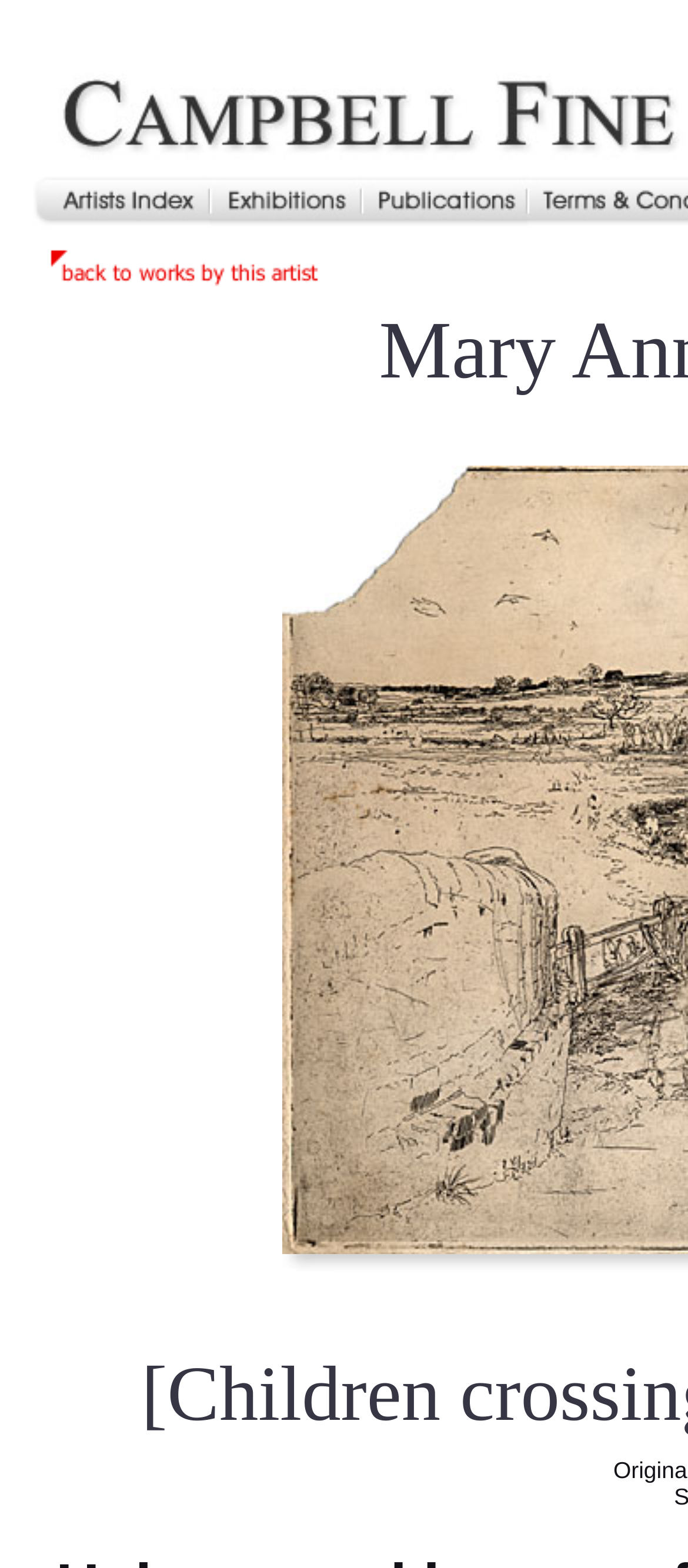Answer the following query concisely with a single word or phrase:
How many elements are on the webpage?

9